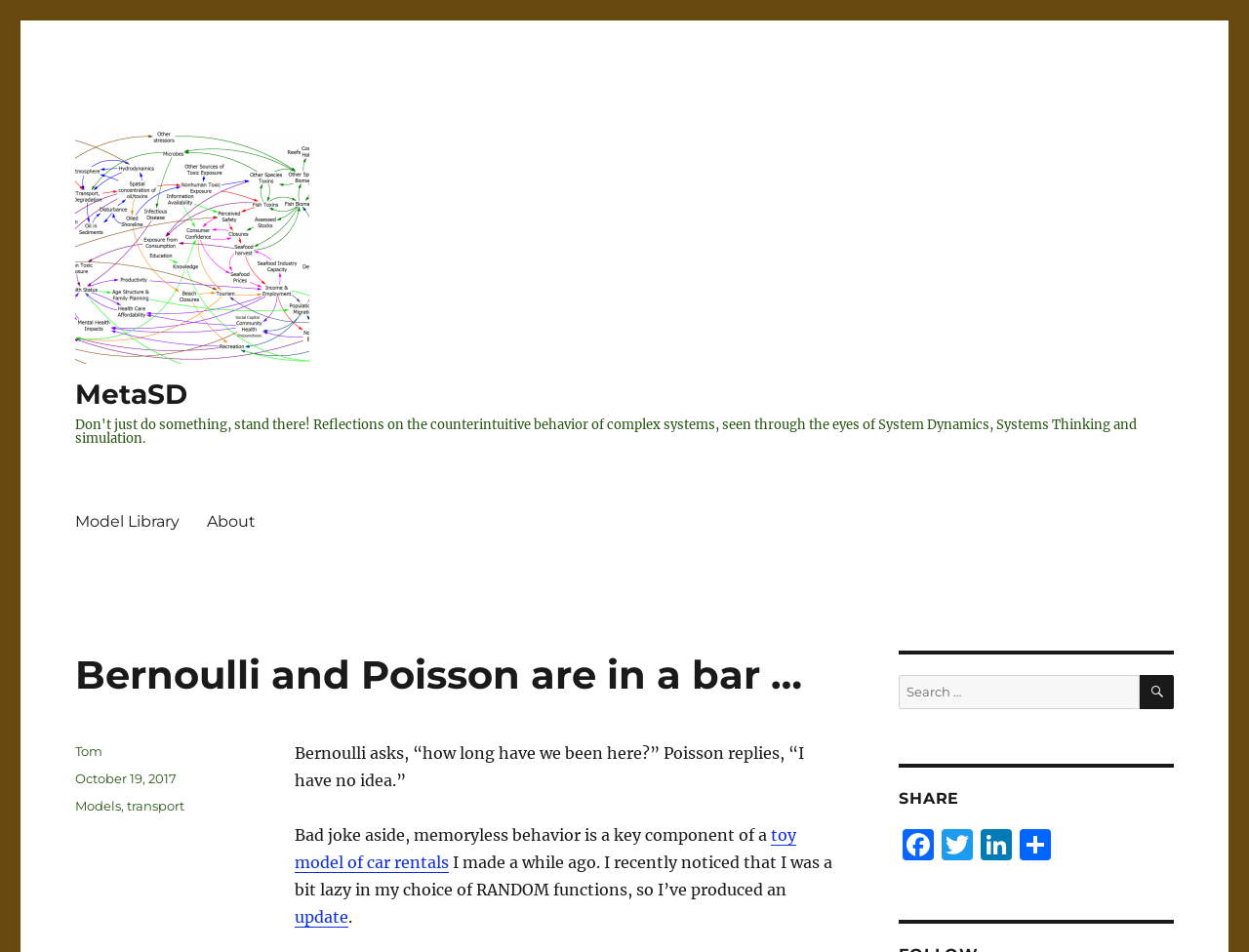What is the last link in the SHARE section?
Answer the question with a single word or phrase derived from the image.

Share